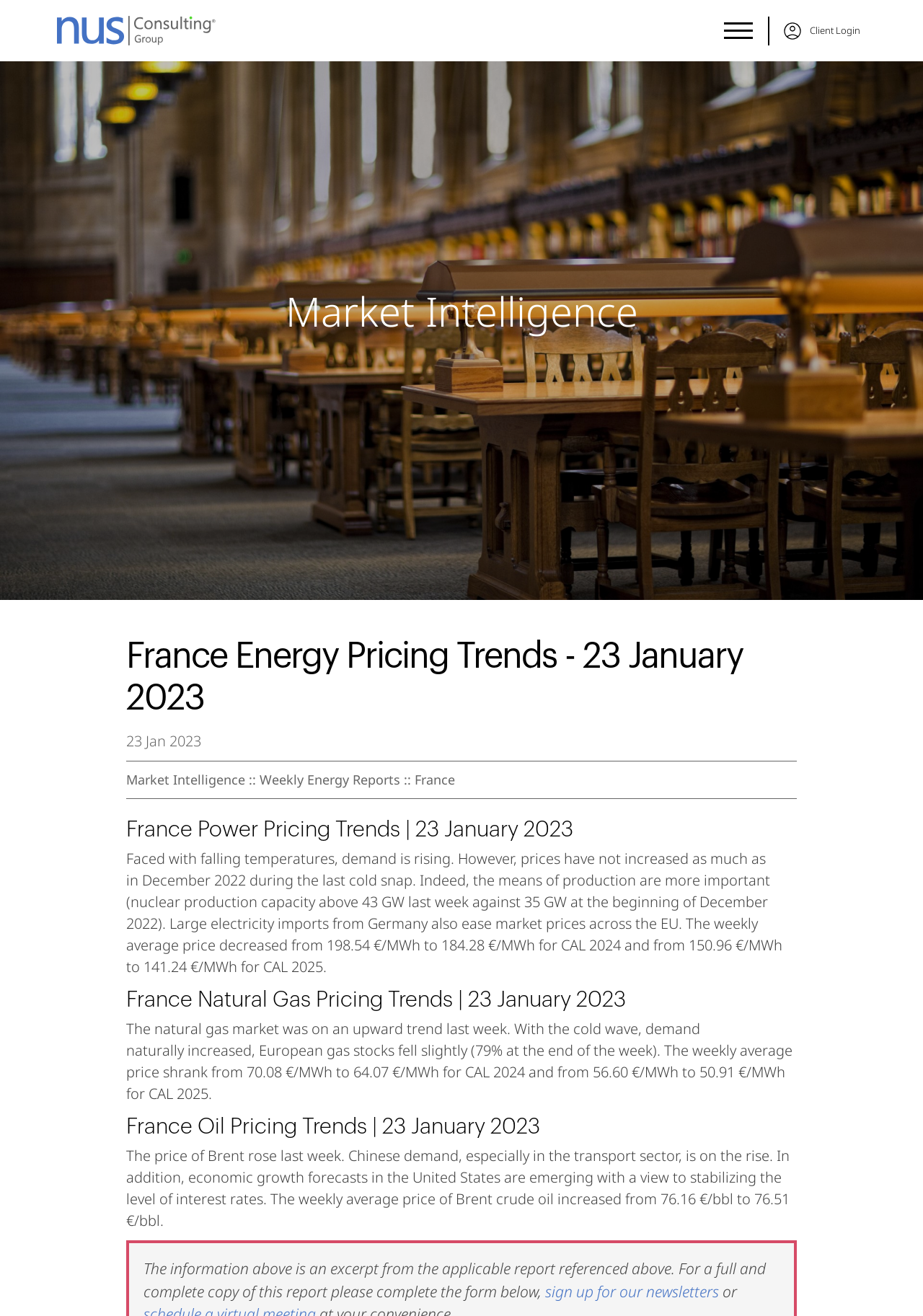Please locate the bounding box coordinates of the element that needs to be clicked to achieve the following instruction: "Click on the 'Market Intelligence' link". The coordinates should be four float numbers between 0 and 1, i.e., [left, top, right, bottom].

[0.309, 0.216, 0.691, 0.257]